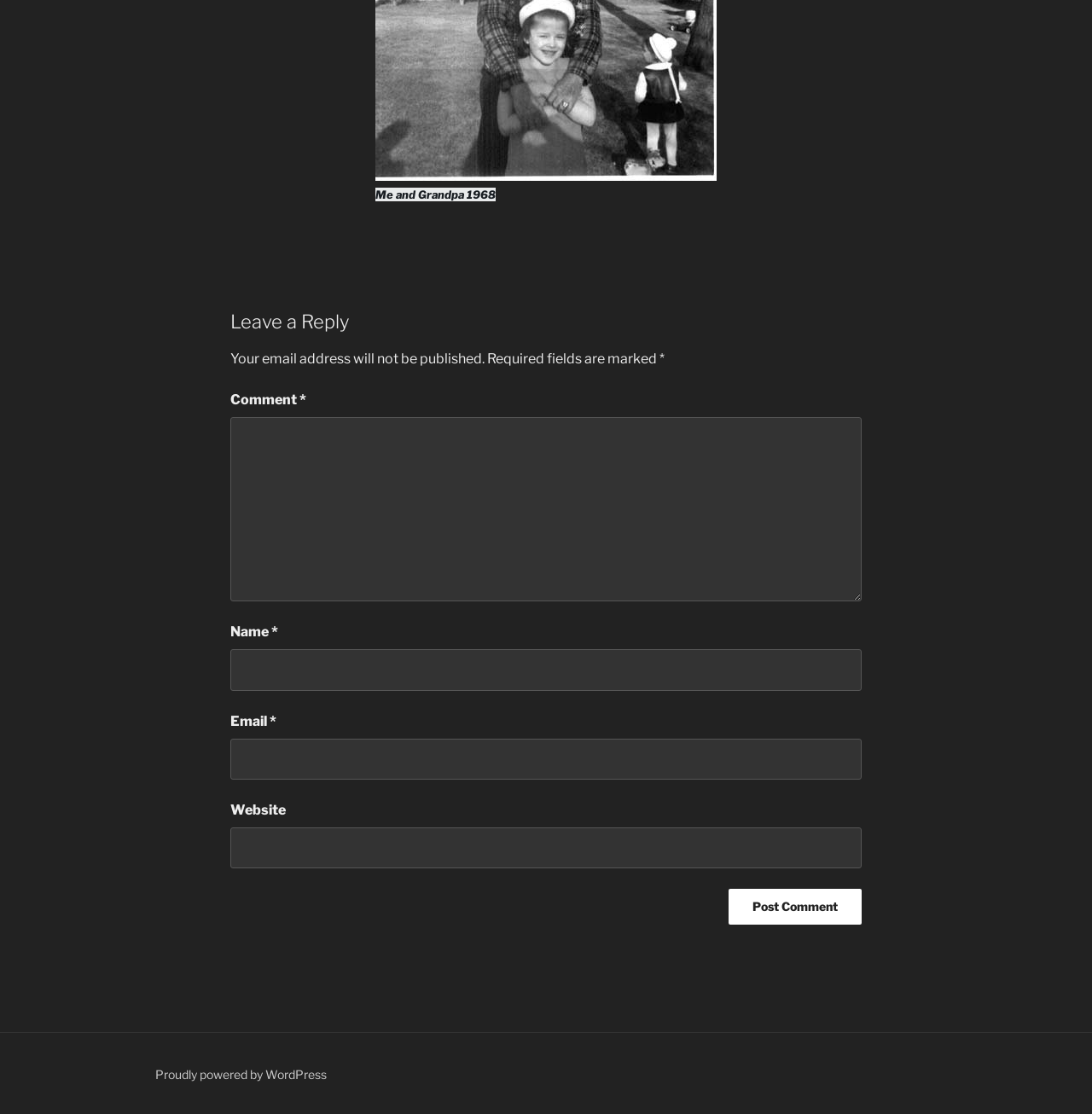What is the title of the image?
Provide a fully detailed and comprehensive answer to the question.

The title of the image is obtained from the figcaption element, which is a child of the root element. The OCR text of this element is 'Me and Grandpa 1968'.